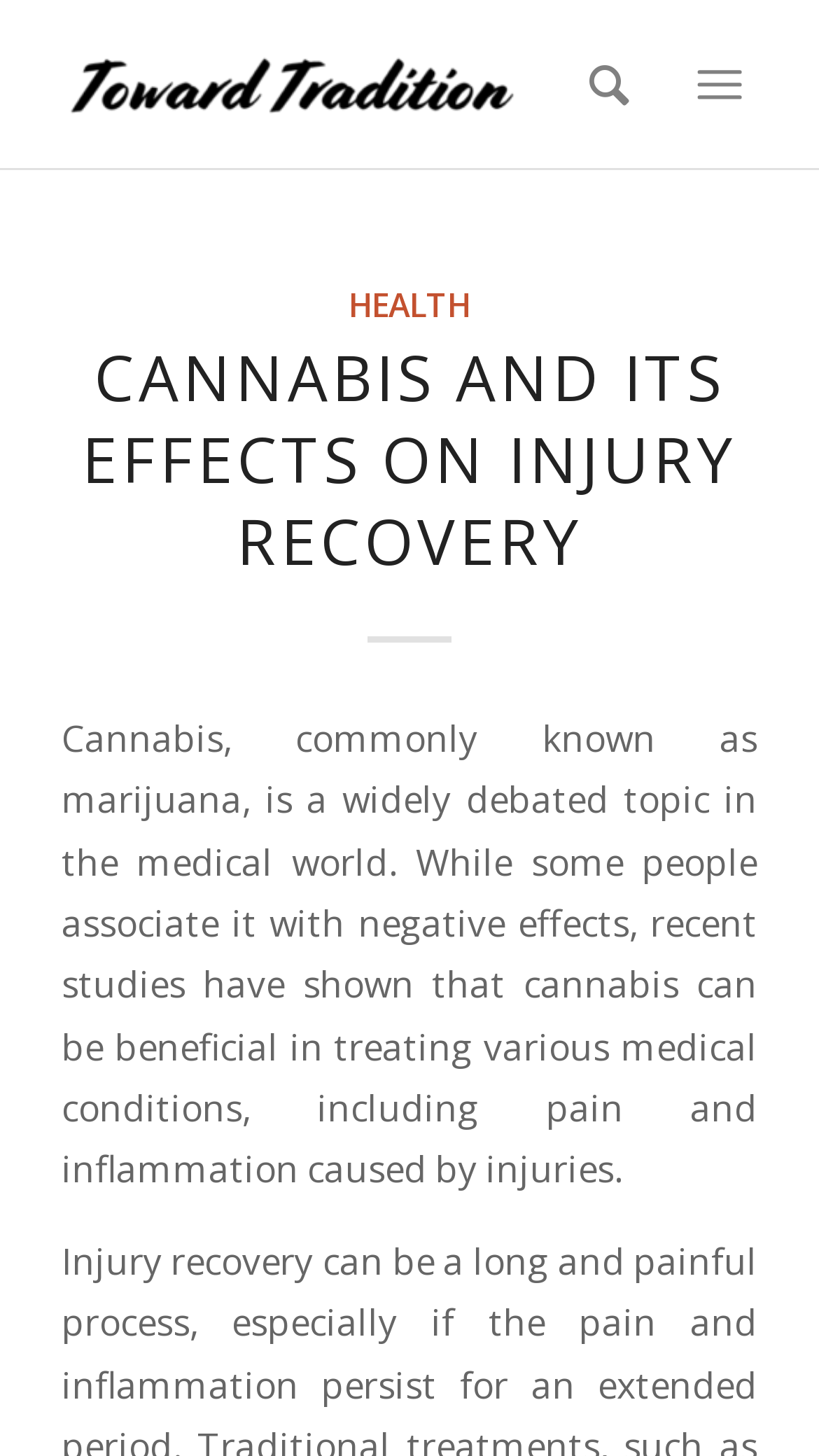What is the purpose of the image?
Refer to the image and respond with a one-word or short-phrase answer.

Logo or branding